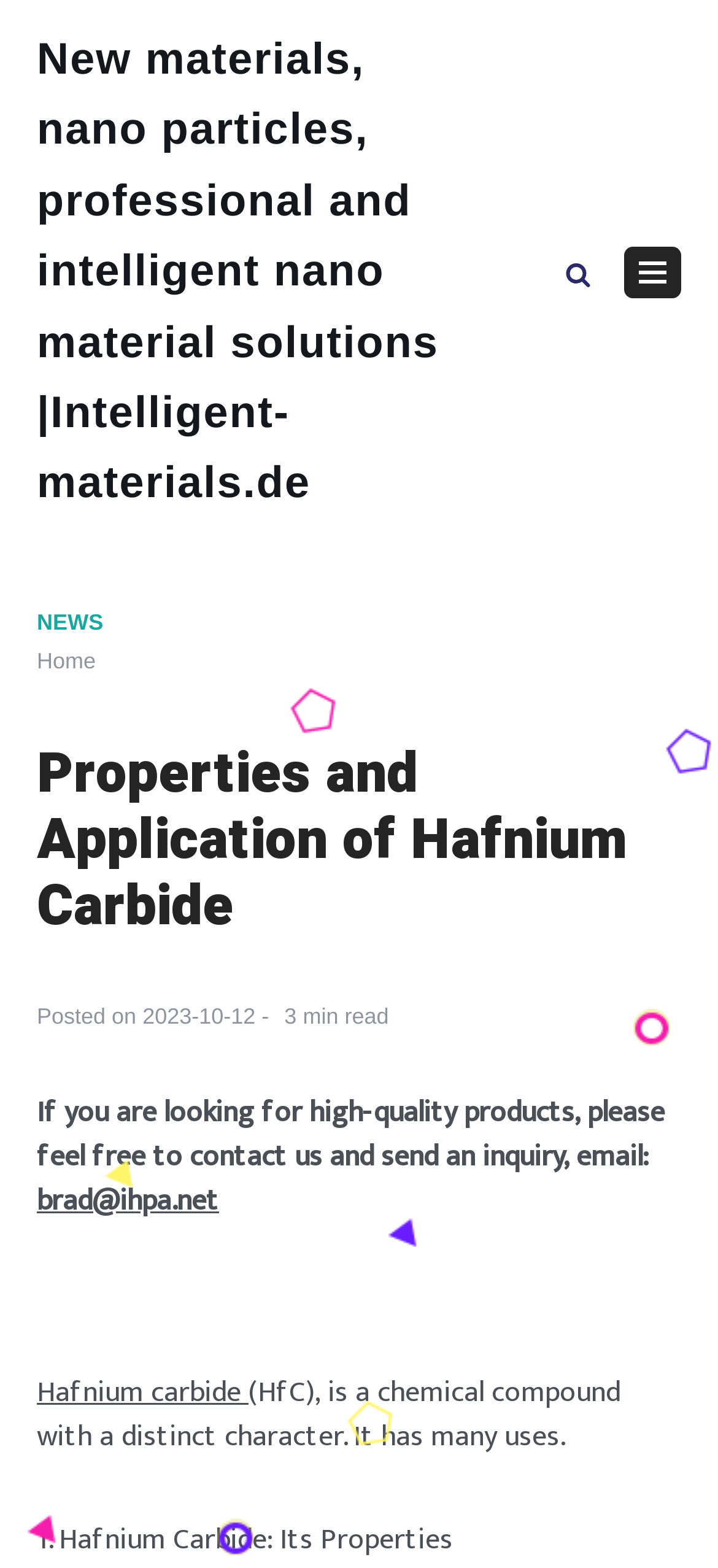What is the date of the latest article?
From the screenshot, supply a one-word or short-phrase answer.

2023-10-12